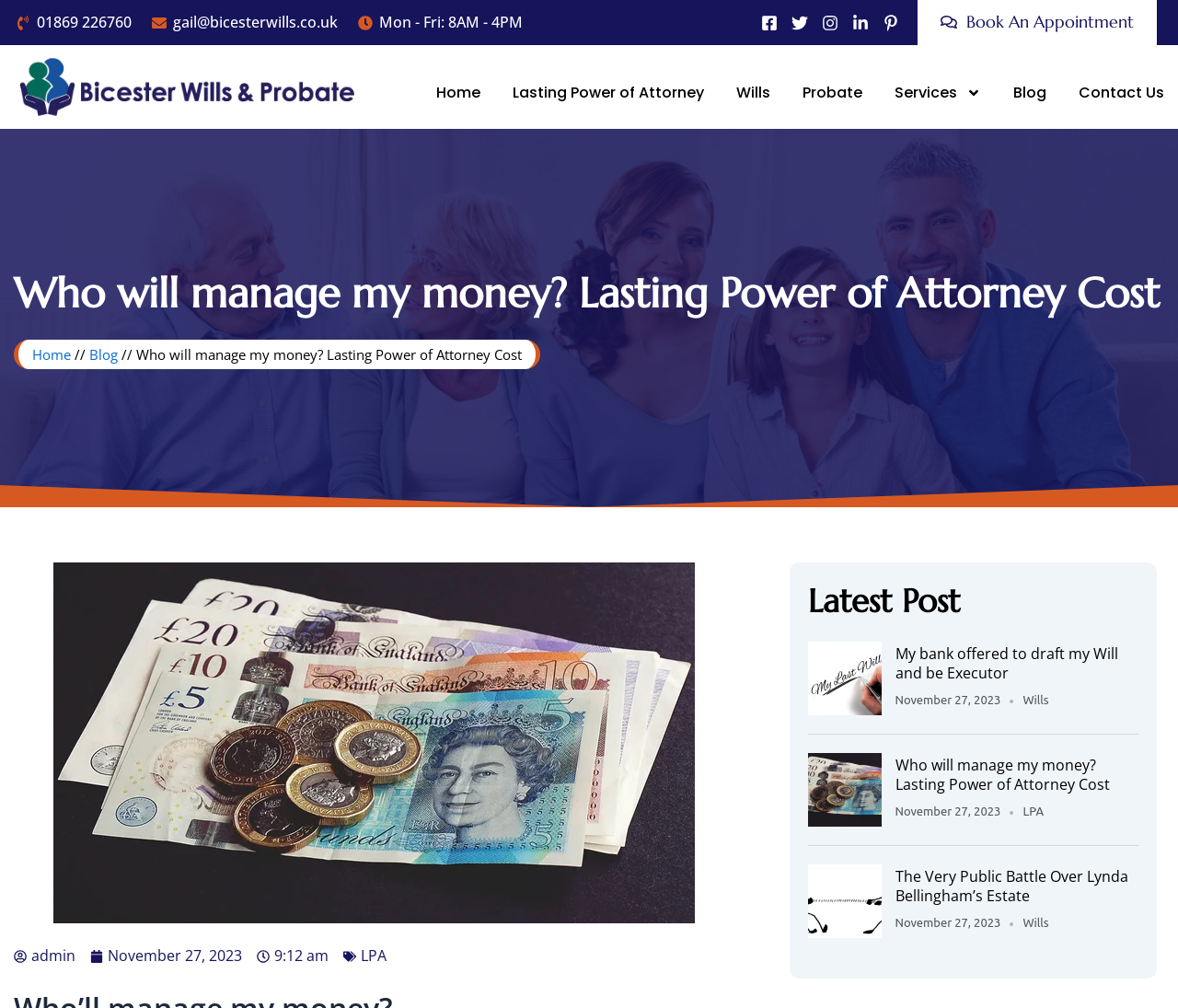Can you find the bounding box coordinates for the UI element given this description: "LPA"? Provide the coordinates as four float numbers between 0 and 1: [left, top, right, bottom].

[0.306, 0.938, 0.328, 0.958]